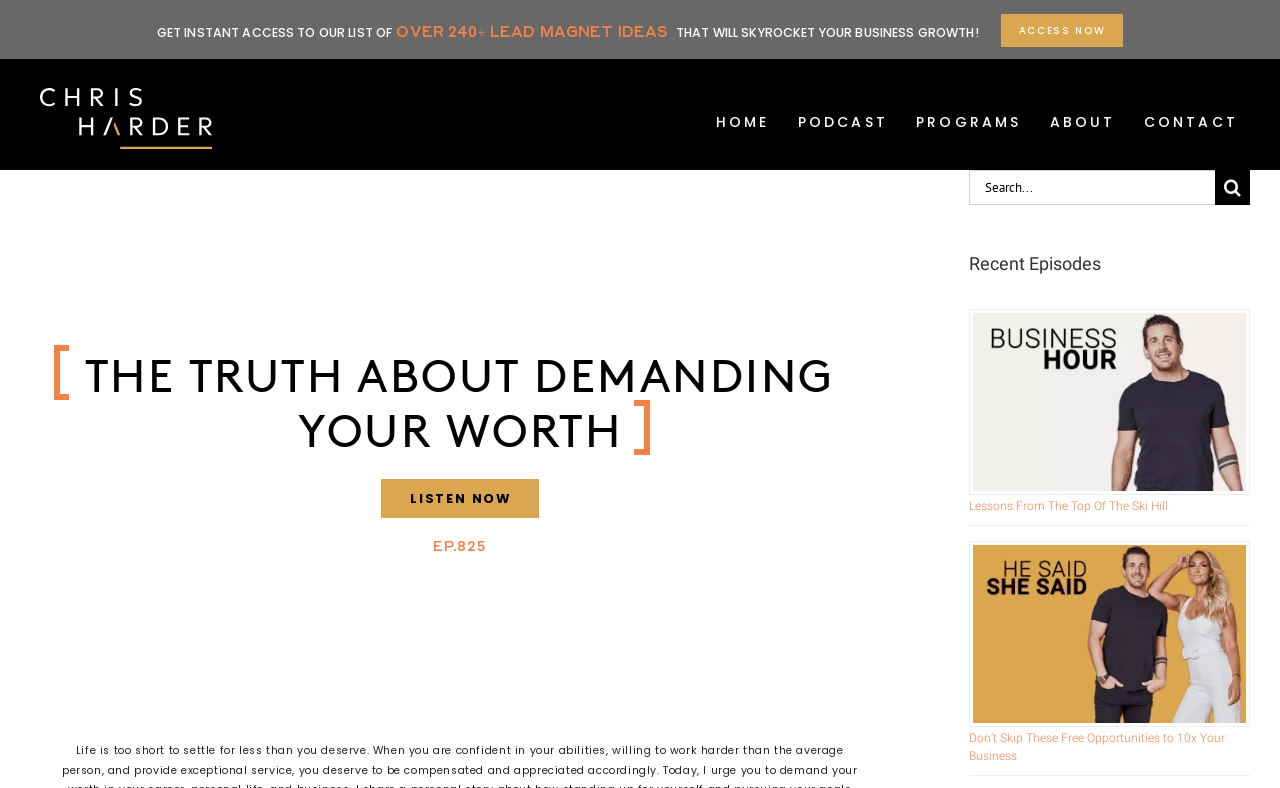Please determine the bounding box of the UI element that matches this description: ACCESS NOW. The coordinates should be given as (top-left x, top-left y, bottom-right x, bottom-right y), with all values between 0 and 1.

[0.782, 0.018, 0.878, 0.06]